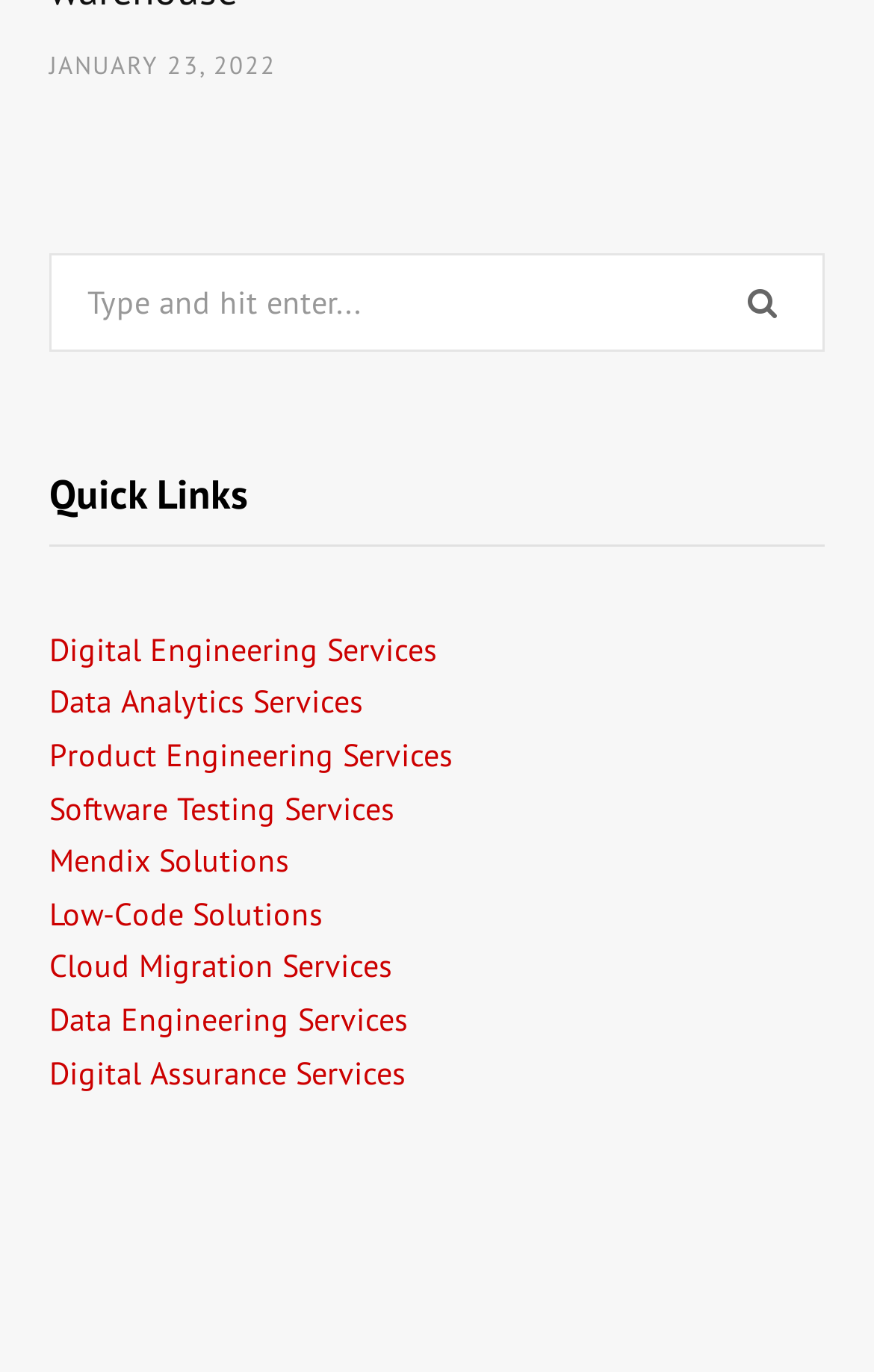Extract the bounding box coordinates of the UI element described: "new items". Provide the coordinates in the format [left, top, right, bottom] with values ranging from 0 to 1.

None